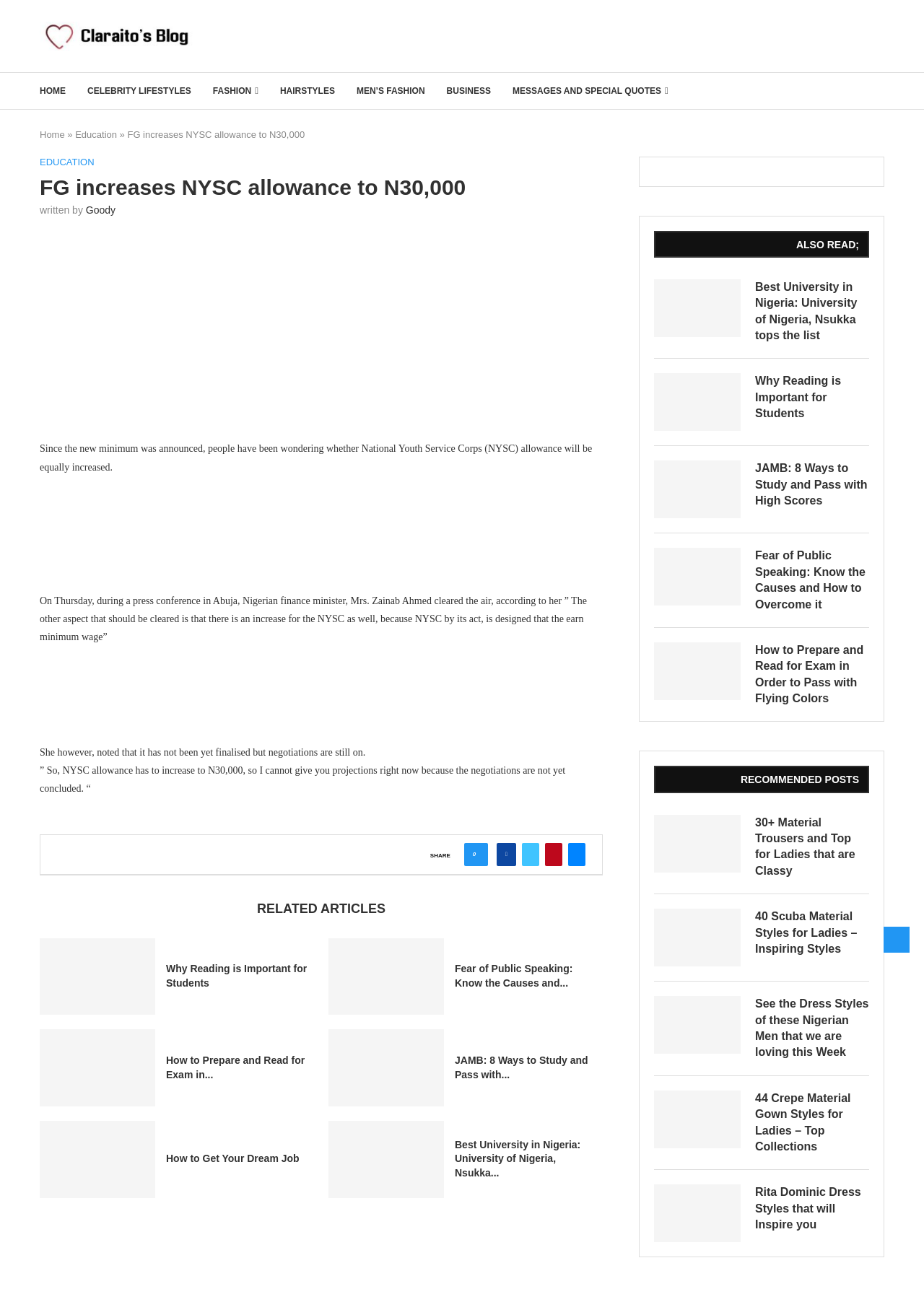What is the current status of the NYSC allowance increase?
By examining the image, provide a one-word or phrase answer.

Not yet finalised